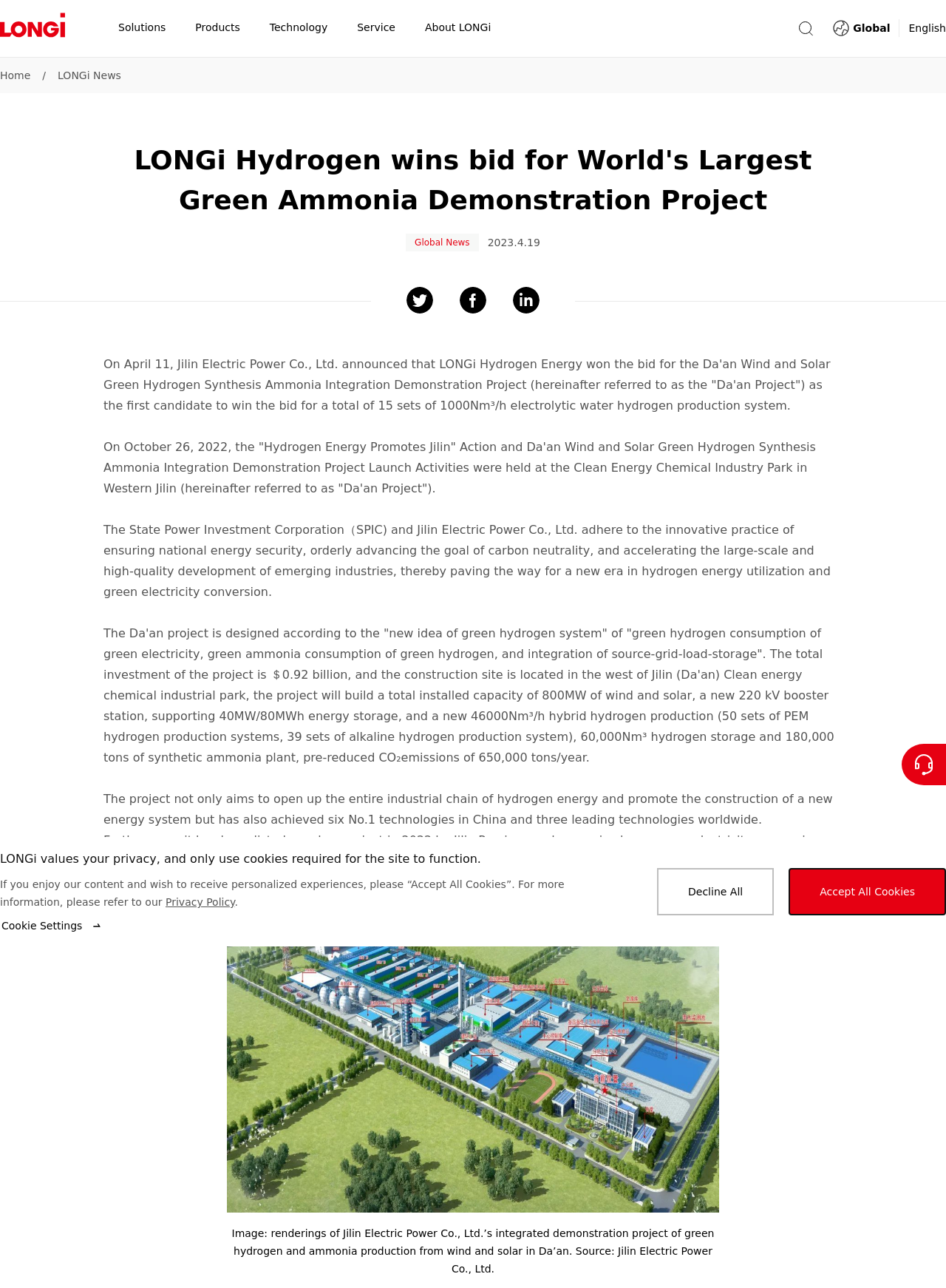Locate the coordinates of the bounding box for the clickable region that fulfills this instruction: "Search for something".

[0.842, 0.015, 0.861, 0.029]